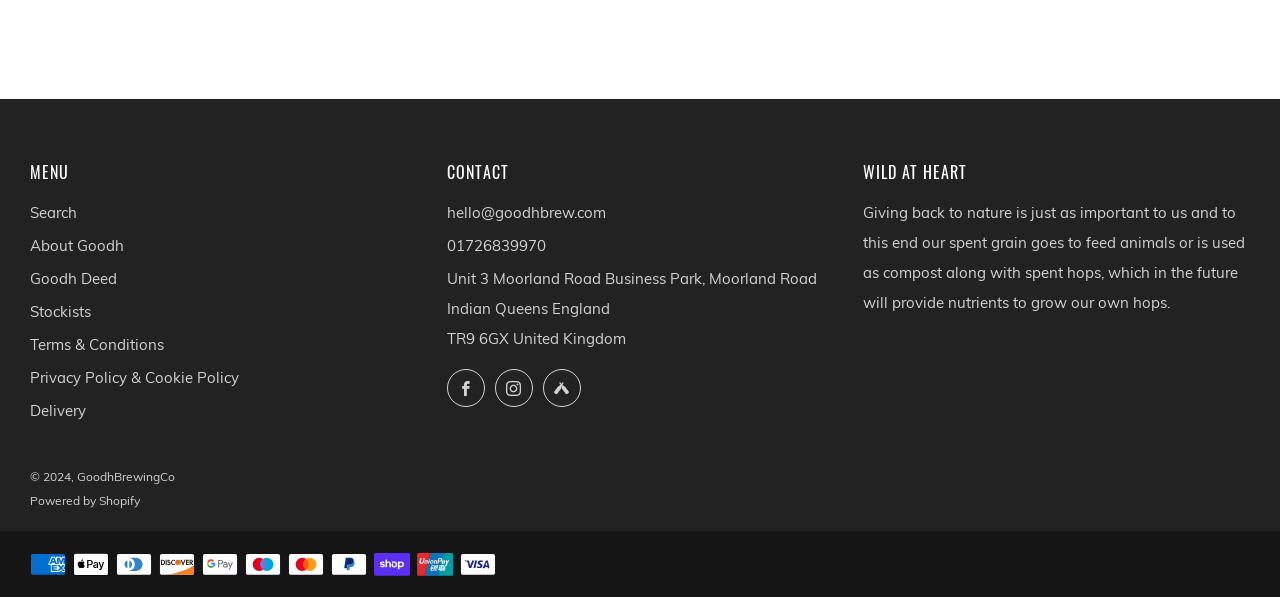Using the element description: "Goodh Deed", determine the bounding box coordinates. The coordinates should be in the format [left, top, right, bottom], with values between 0 and 1.

[0.023, 0.451, 0.091, 0.483]